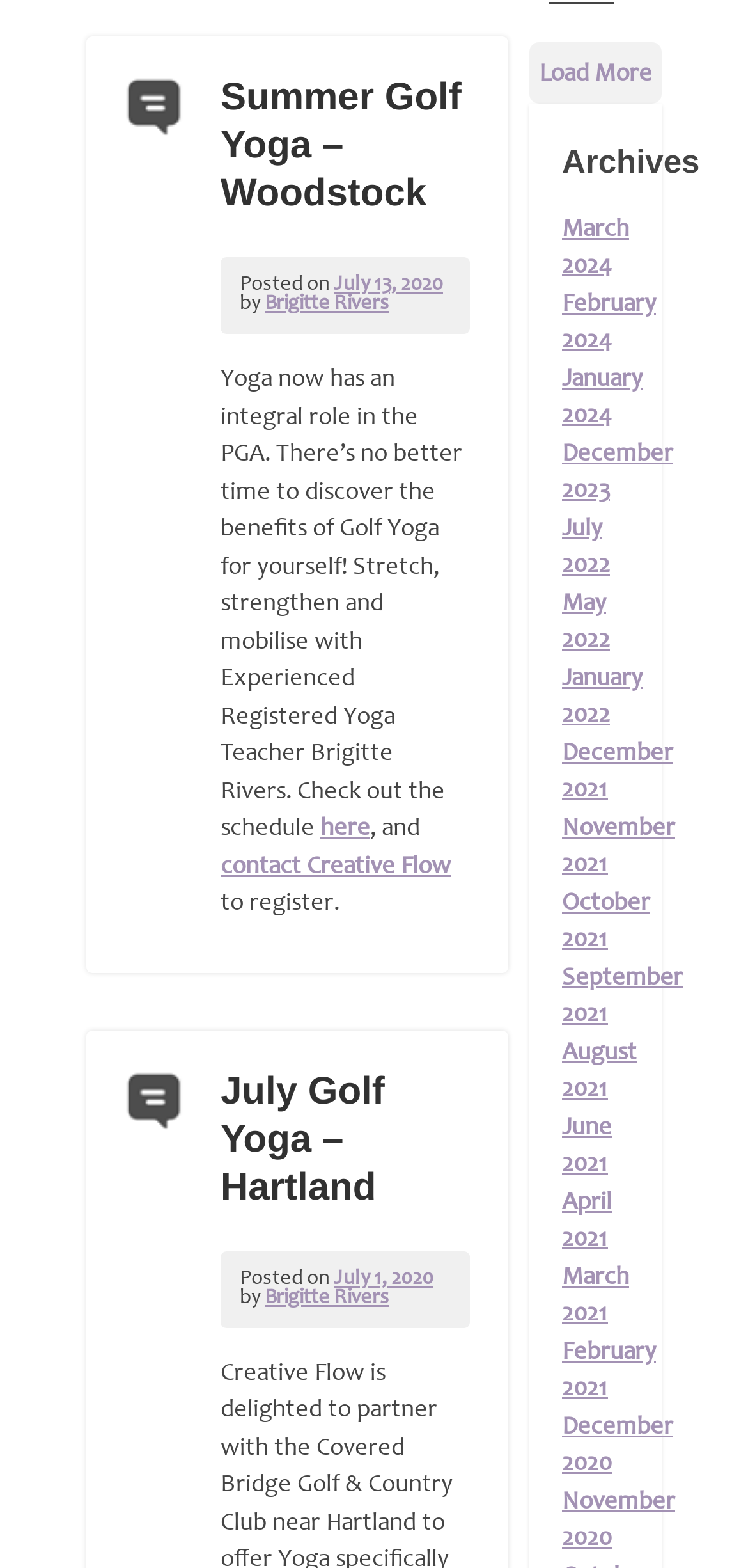What is the purpose of the 'Load More' button?
Please provide a single word or phrase as your answer based on the screenshot.

To load more articles